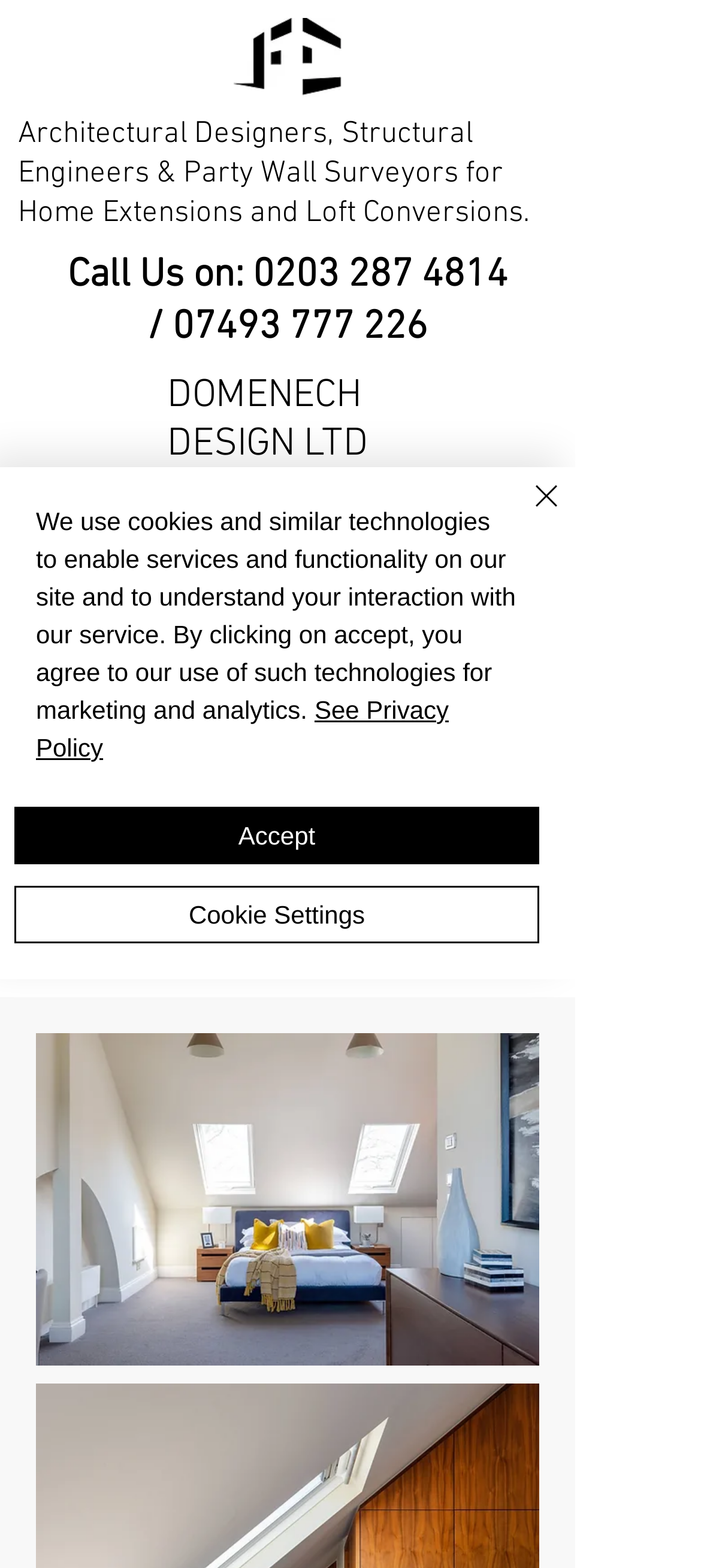Determine the bounding box coordinates of the clickable element to complete this instruction: "See the image of the loft conversion". Provide the coordinates in the format of four float numbers between 0 and 1, [left, top, right, bottom].

[0.051, 0.658, 0.769, 0.87]